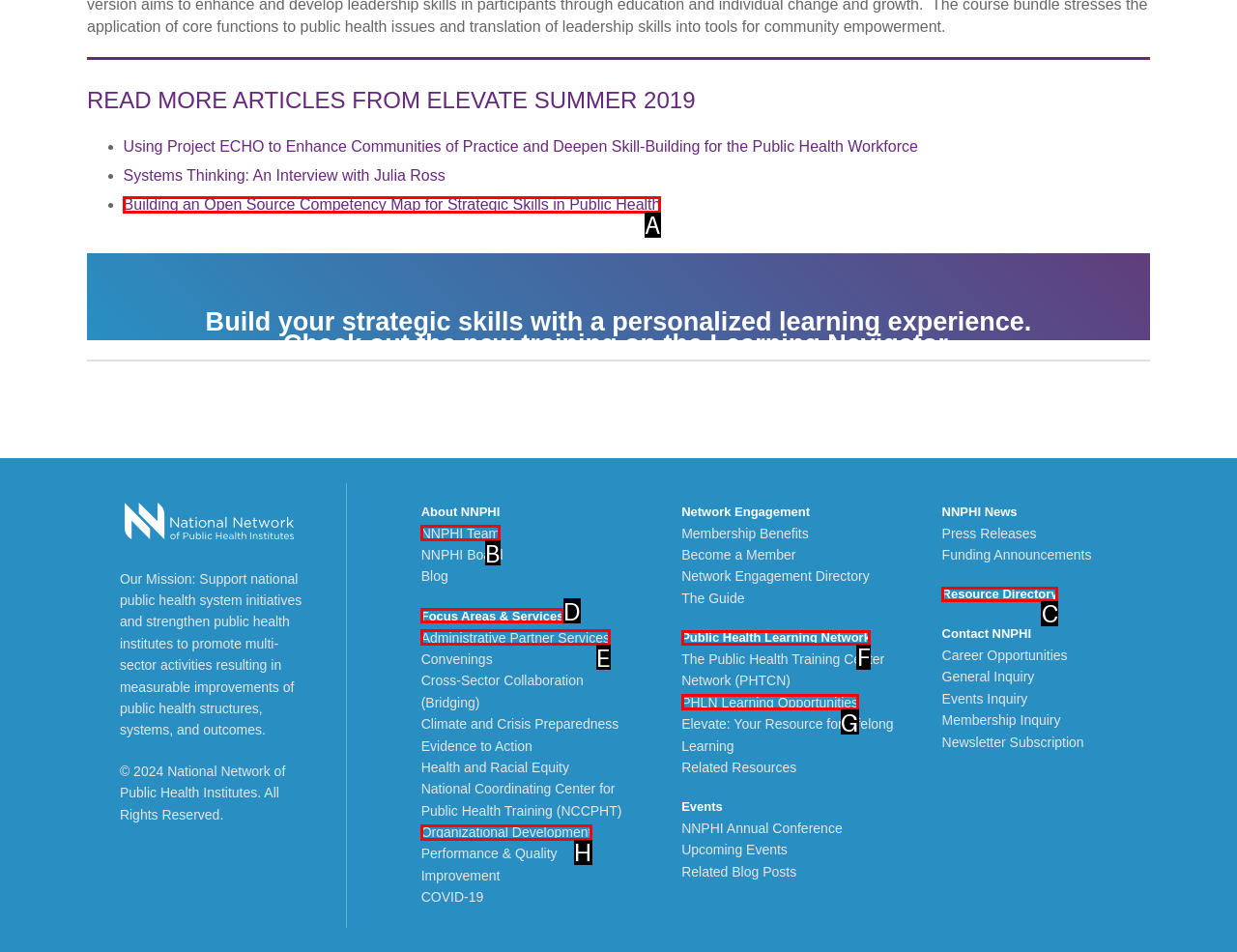With the description: Next Post →, find the option that corresponds most closely and answer with its letter directly.

None